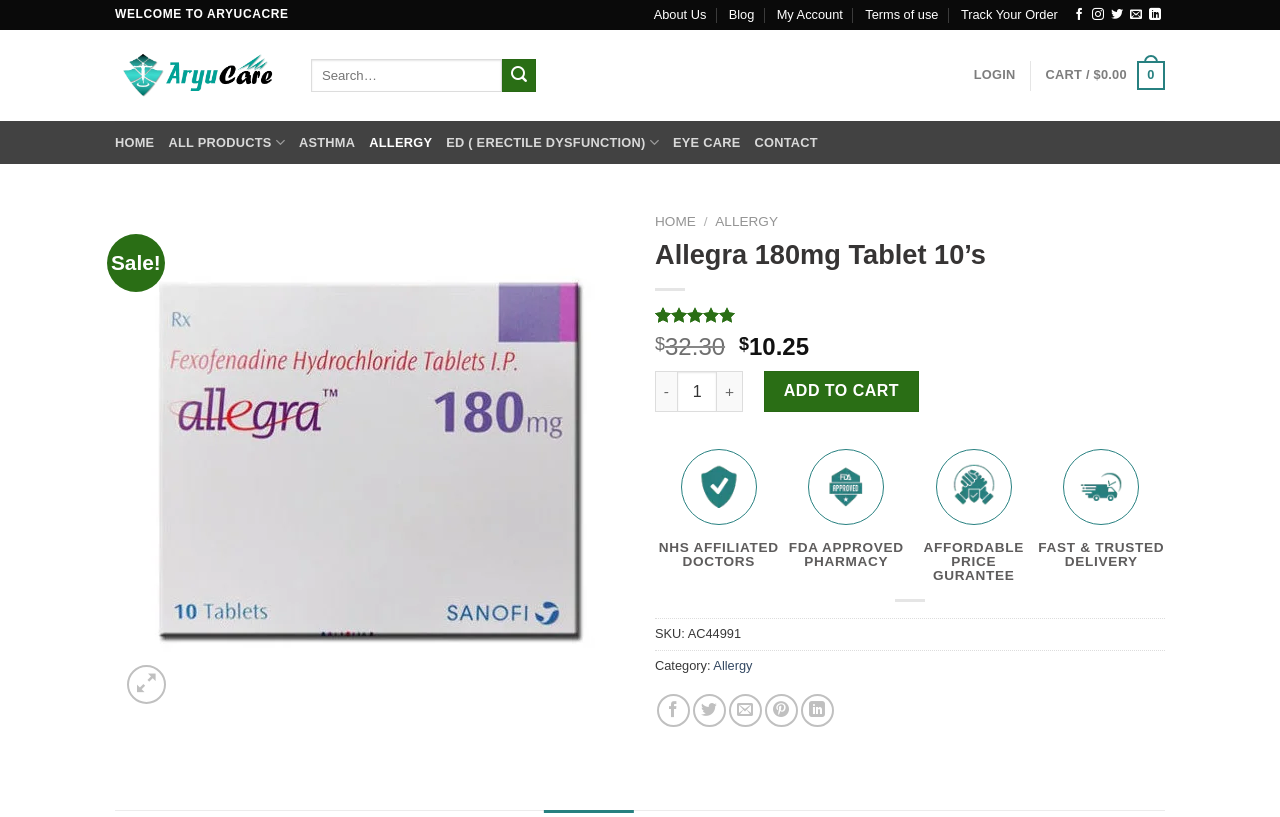Provide the bounding box coordinates for the specified HTML element described in this description: "About Us". The coordinates should be four float numbers ranging from 0 to 1, in the format [left, top, right, bottom].

[0.511, 0.002, 0.552, 0.034]